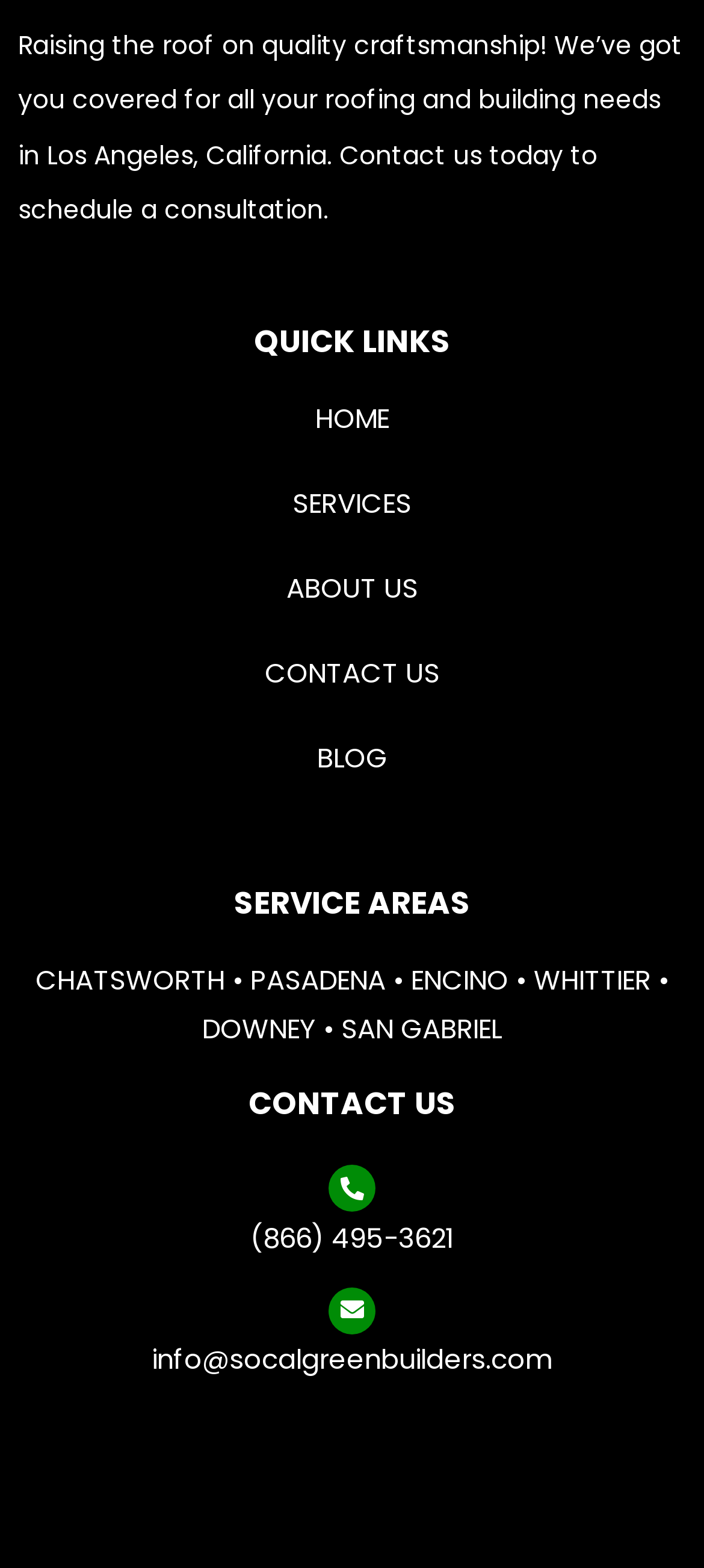Please indicate the bounding box coordinates of the element's region to be clicked to achieve the instruction: "Learn more about HotelIQ". Provide the coordinates as four float numbers between 0 and 1, i.e., [left, top, right, bottom].

None